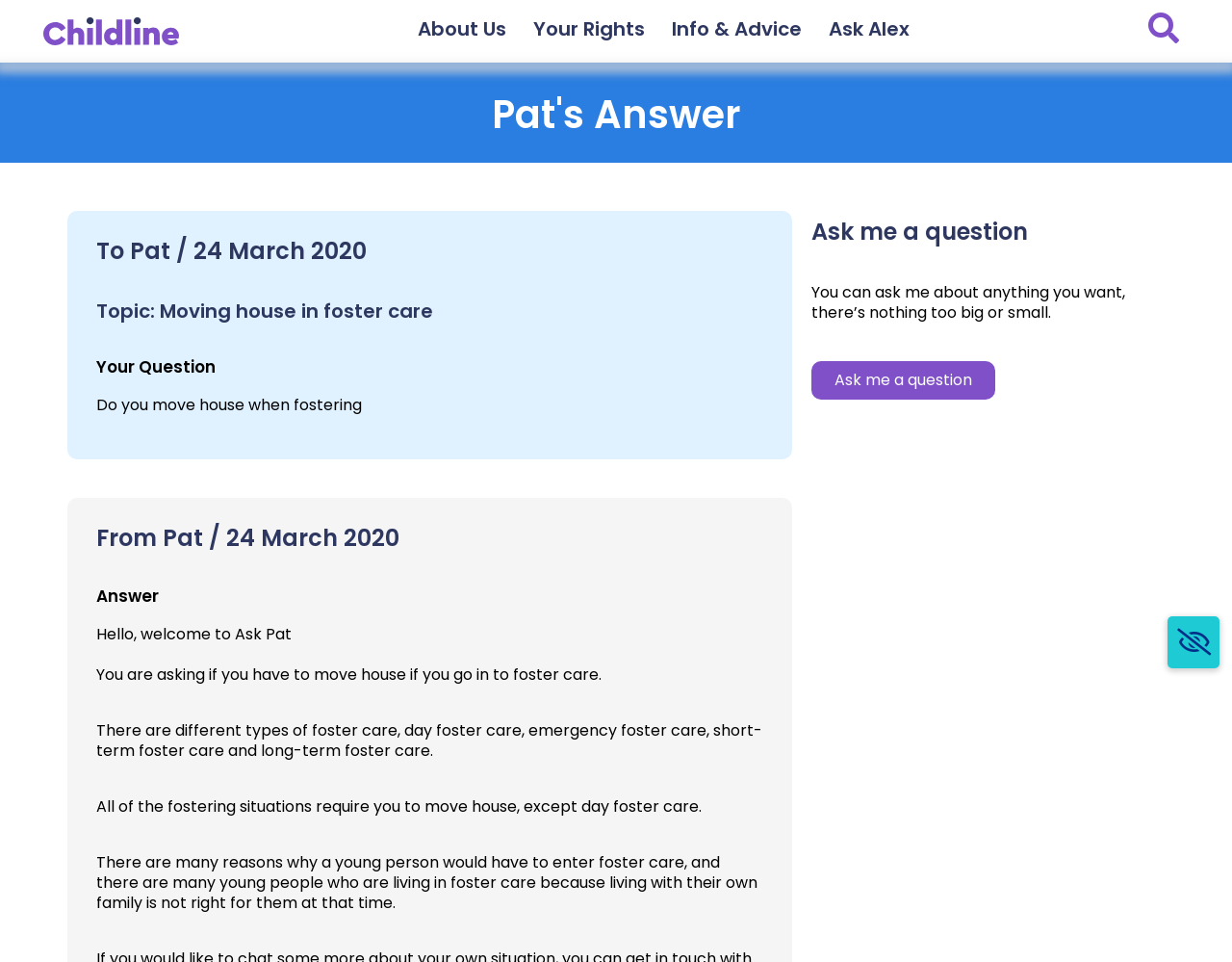Highlight the bounding box of the UI element that corresponds to this description: "Info & Advice".

[0.545, 0.015, 0.651, 0.051]